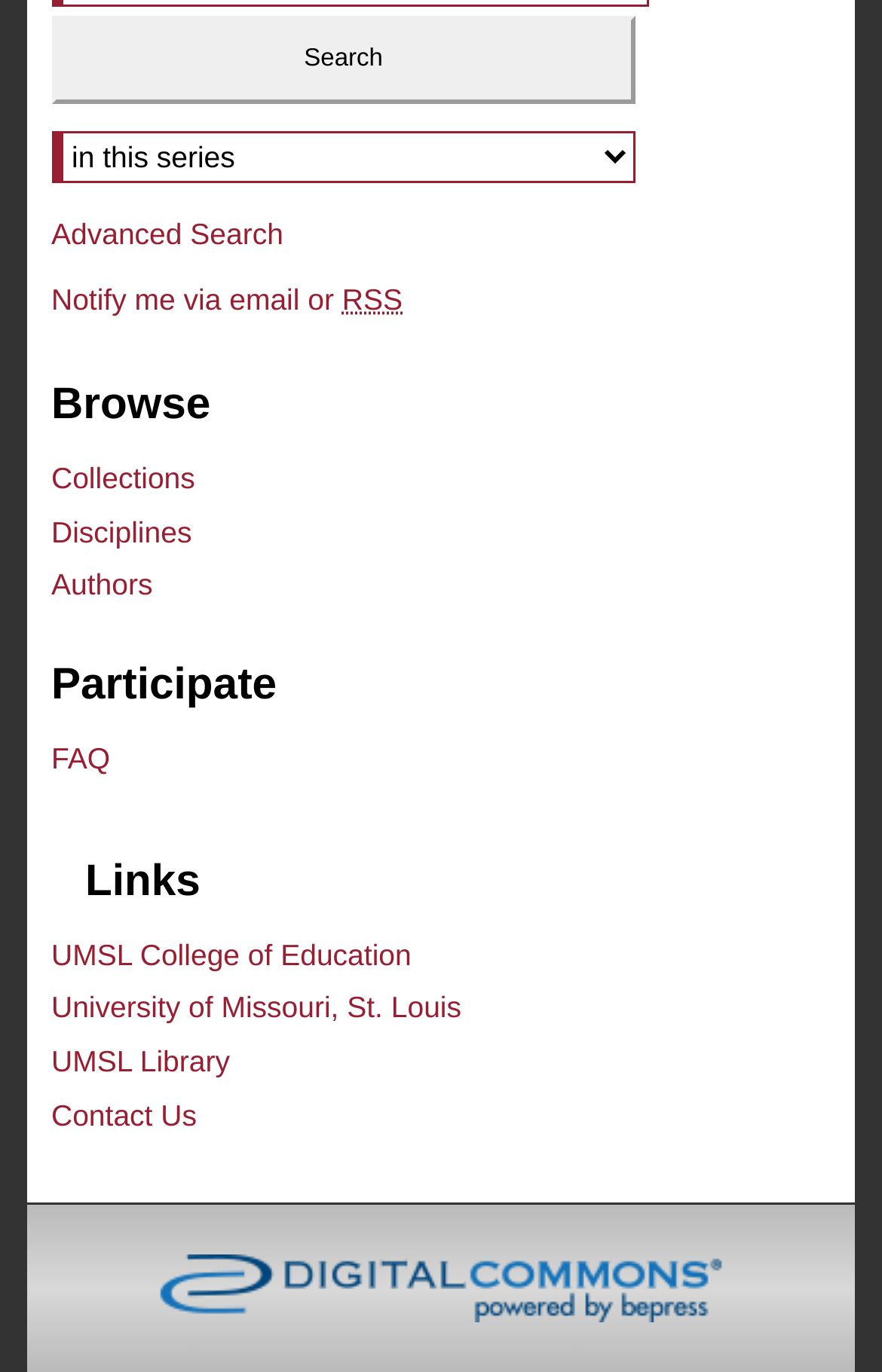Could you find the bounding box coordinates of the clickable area to complete this instruction: "Contact Us"?

[0.058, 0.639, 0.674, 0.664]